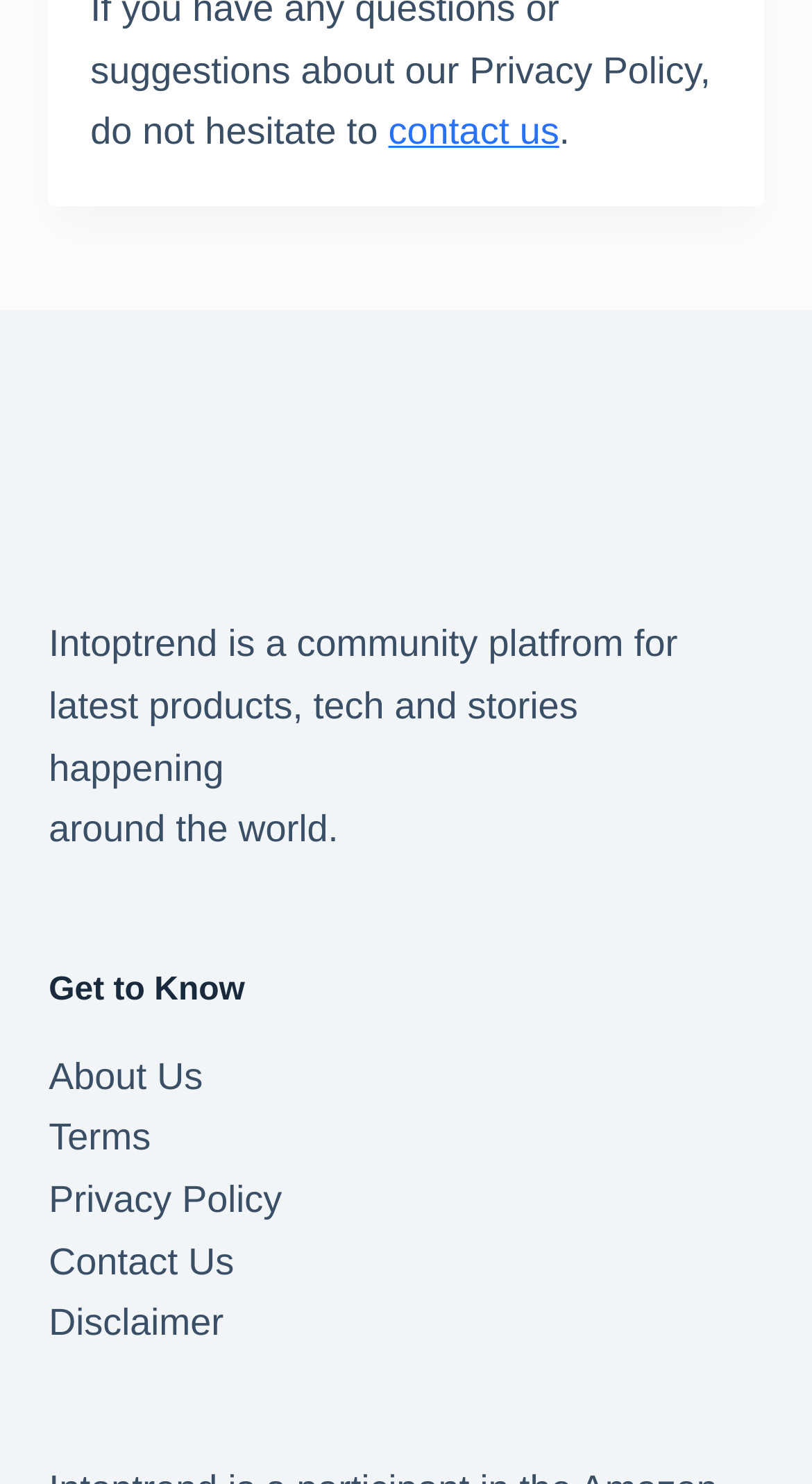What is the purpose of the community platform?
Give a detailed and exhaustive answer to the question.

The purpose of the community platform can be inferred from the StaticText elements that describe the platform. The text 'latest products, tech and stories happening around the world' suggests that the platform is intended to share and discuss these topics.